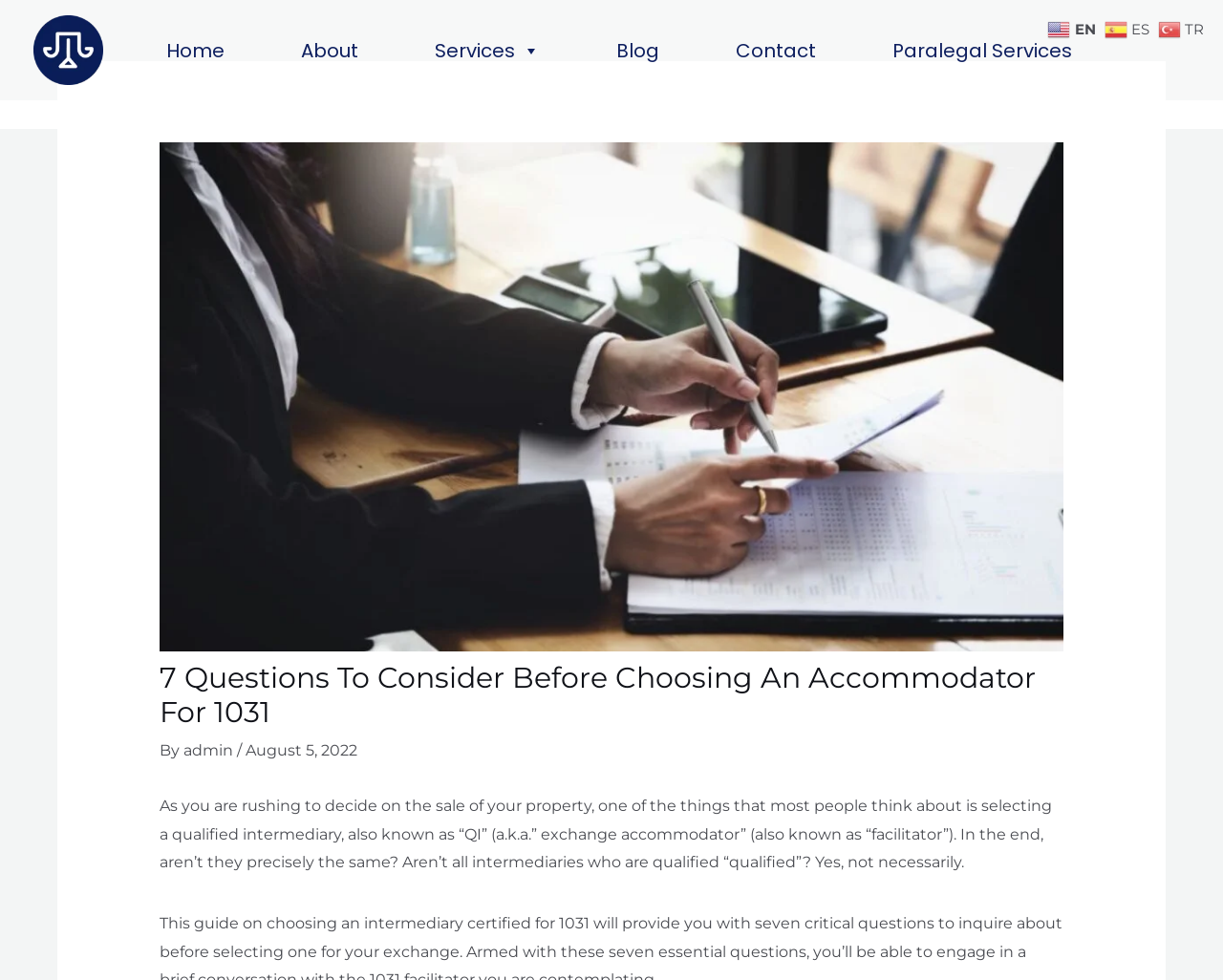Provide a short answer using a single word or phrase for the following question: 
What is the author of the article?

admin